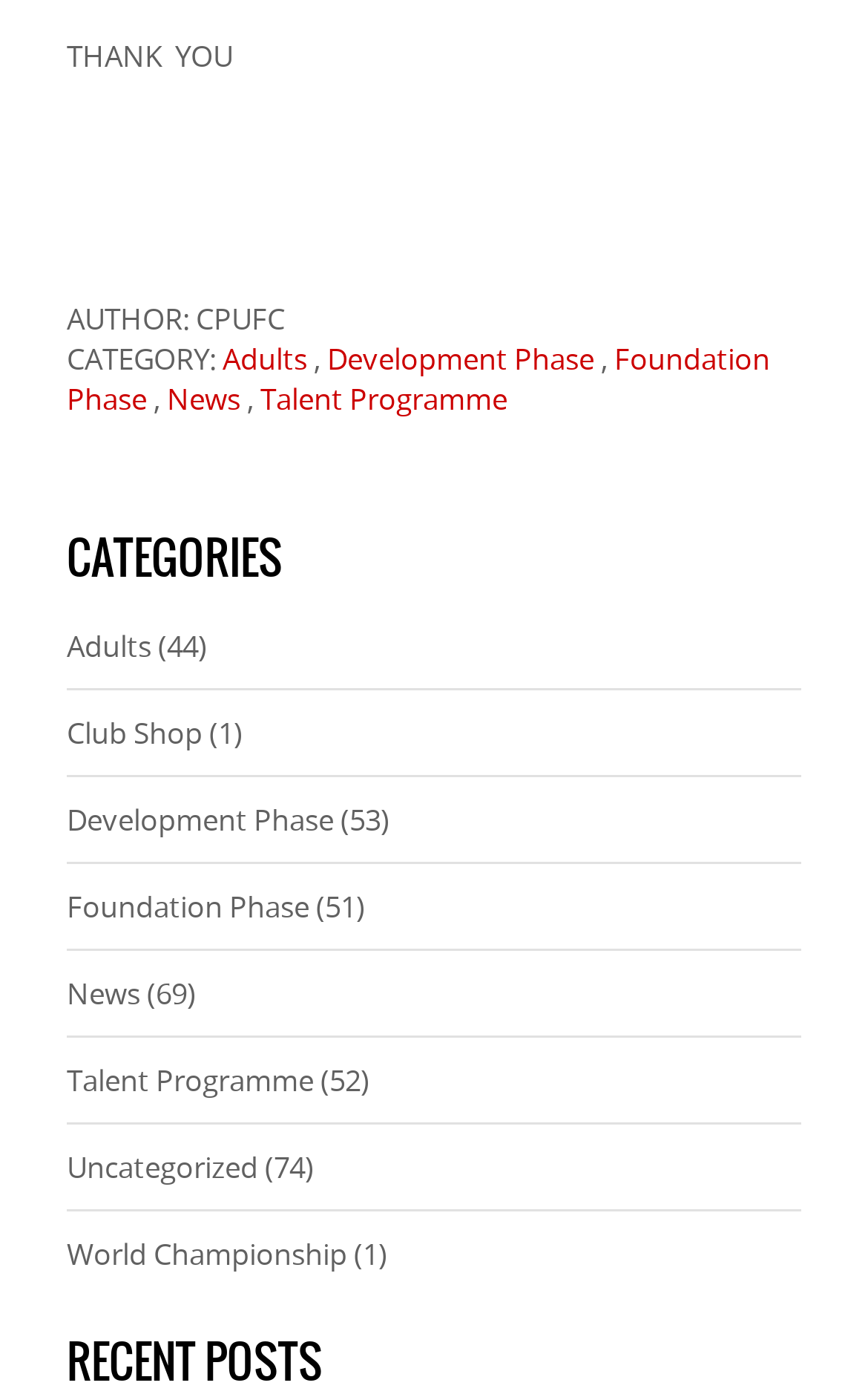Could you provide the bounding box coordinates for the portion of the screen to click to complete this instruction: "Read Endalkachew Demmiss's profile"?

None